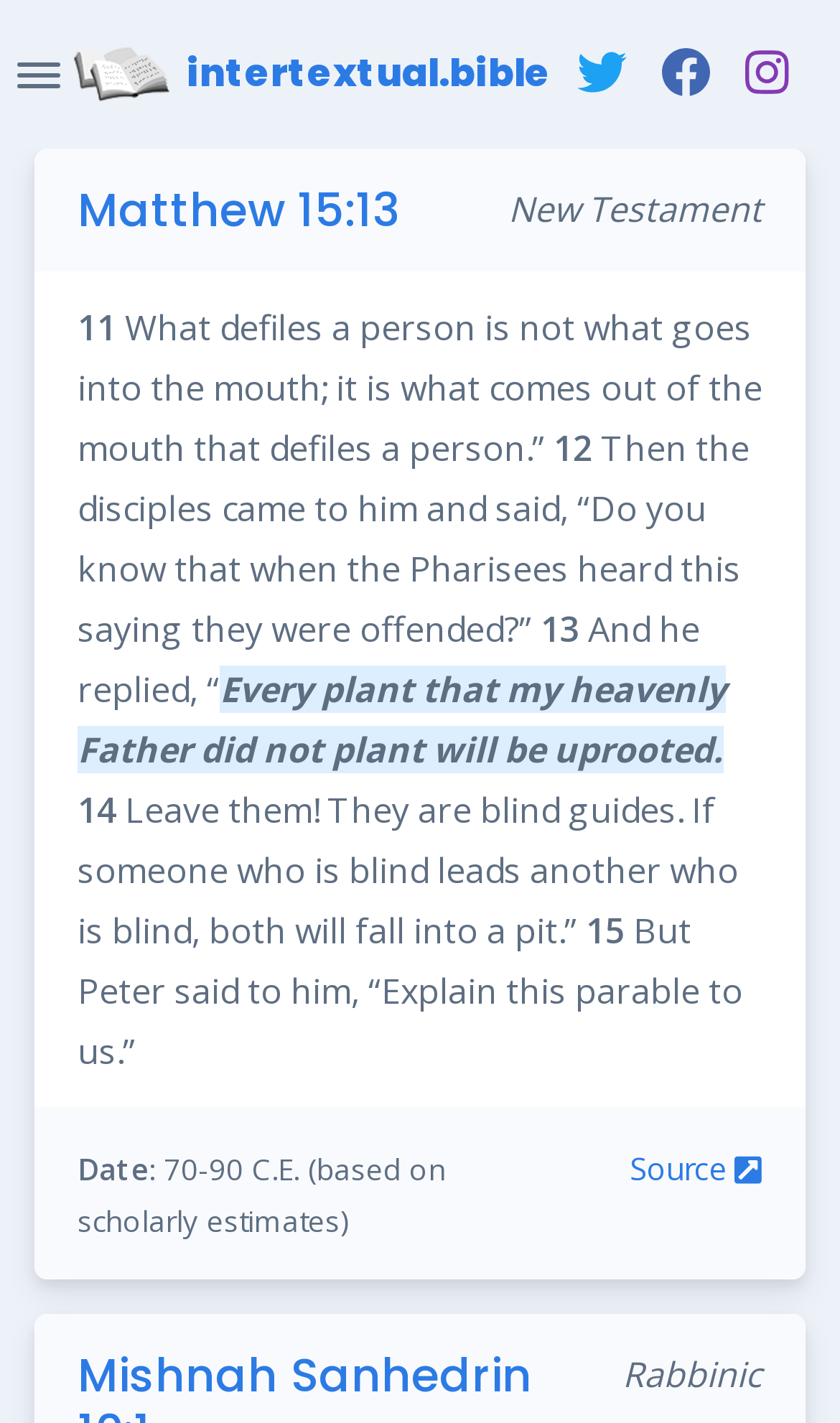What is the New Testament book being referenced?
Based on the image, answer the question with as much detail as possible.

The webpage displays the text 'New Testament' which is a category of Christian scripture, and the surrounding context suggests that it is the book being referenced in relation to the passage Matthew 15:13.